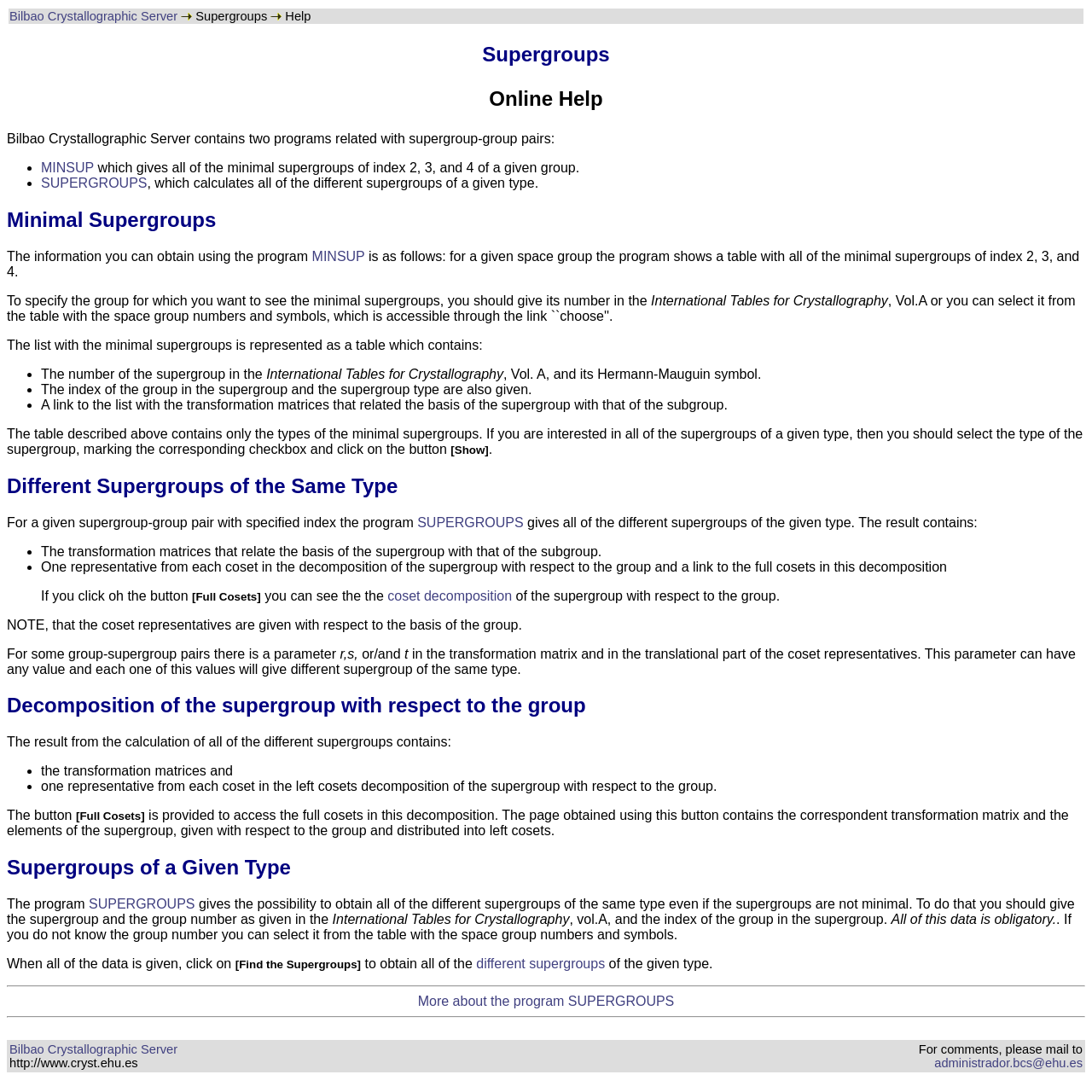Provide the bounding box coordinates of the UI element this sentence describes: "different supergroups".

[0.436, 0.876, 0.554, 0.889]